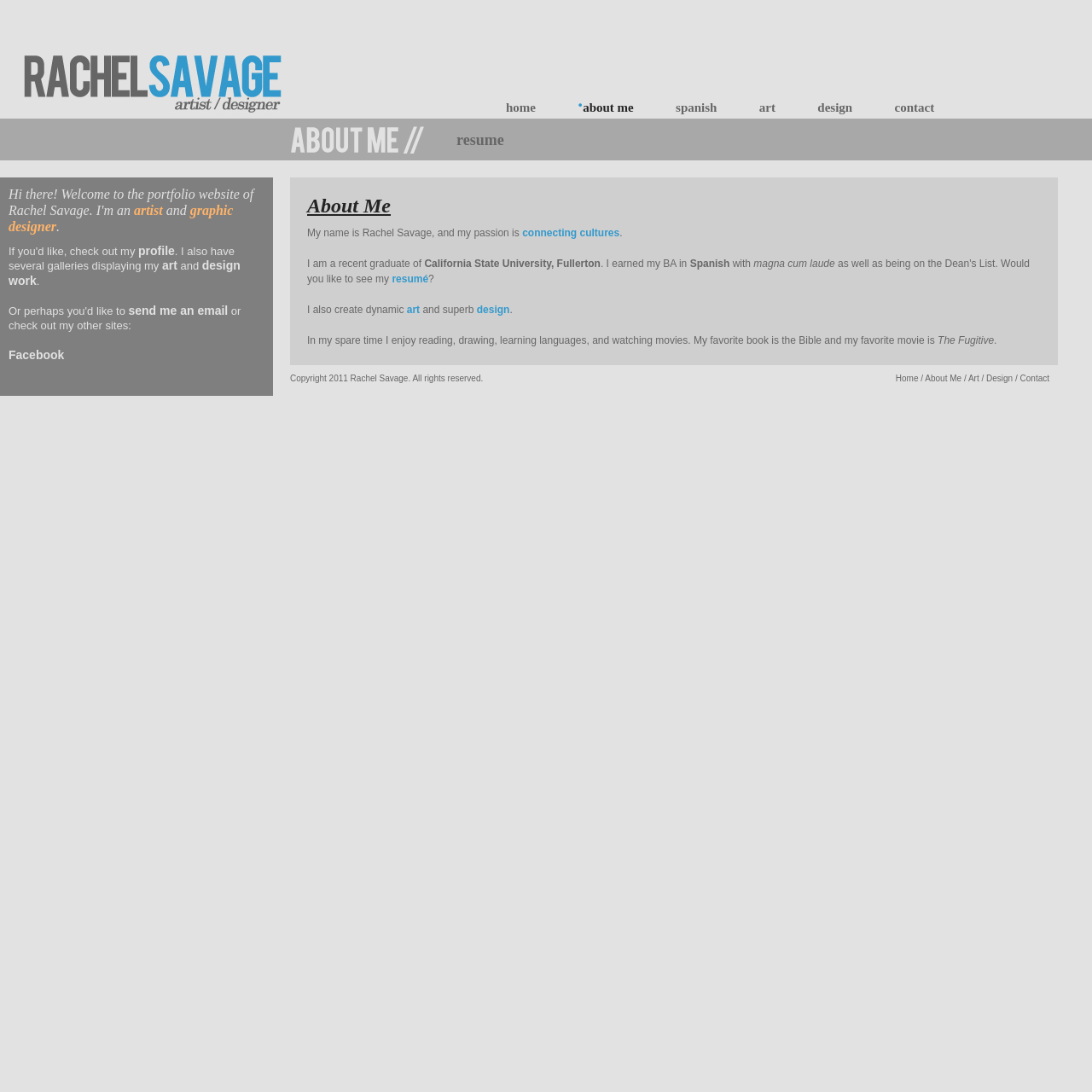Find the bounding box coordinates of the clickable element required to execute the following instruction: "Go to Home page". Provide the coordinates as four float numbers between 0 and 1, i.e., [left, top, right, bottom].

None